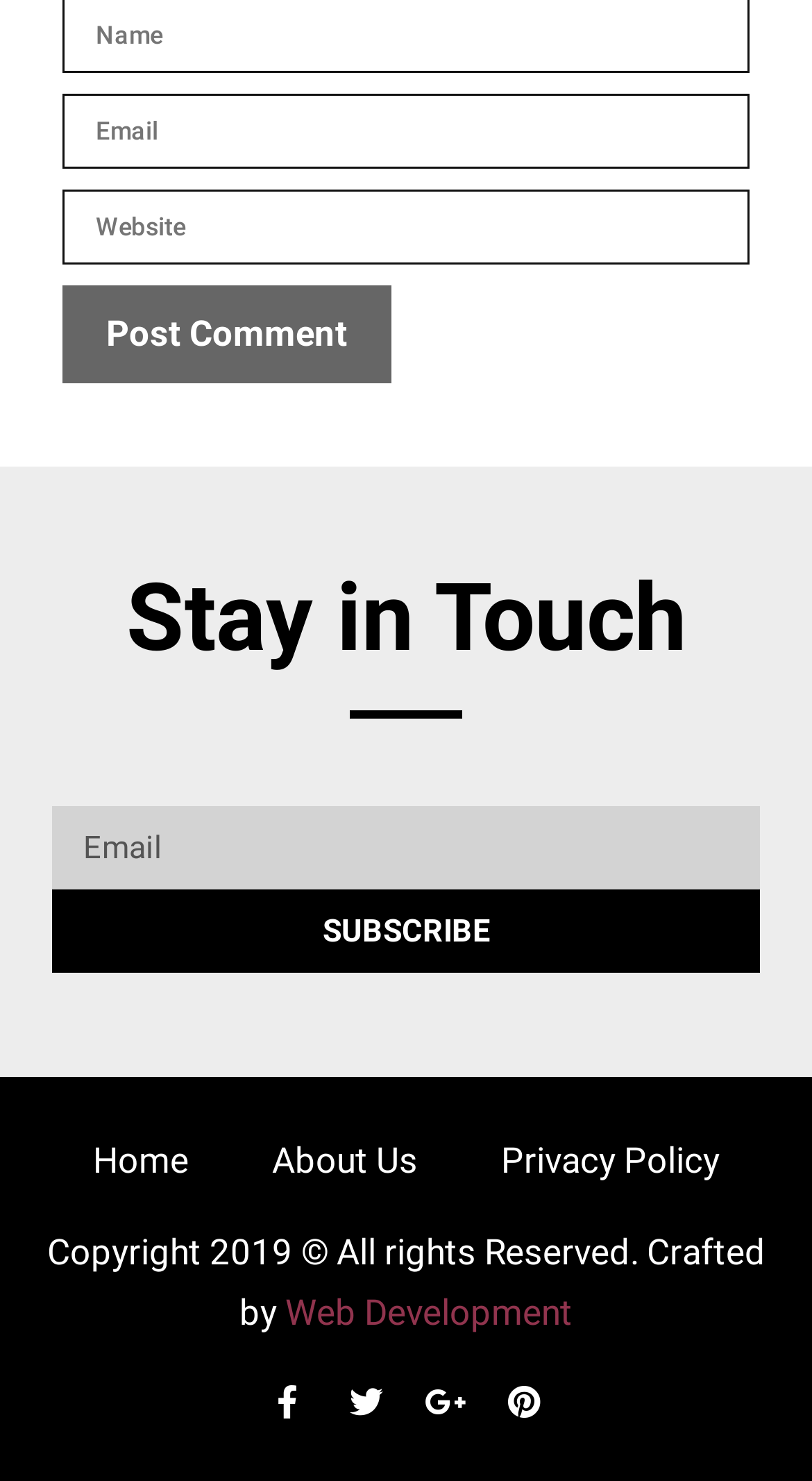What is the year mentioned in the copyright notice?
Carefully analyze the image and provide a thorough answer to the question.

The copyright notice at the bottom of the page mentions 'Copyright 2019 © All rights Reserved.', indicating that the year 2019 is relevant to the website's copyright information.